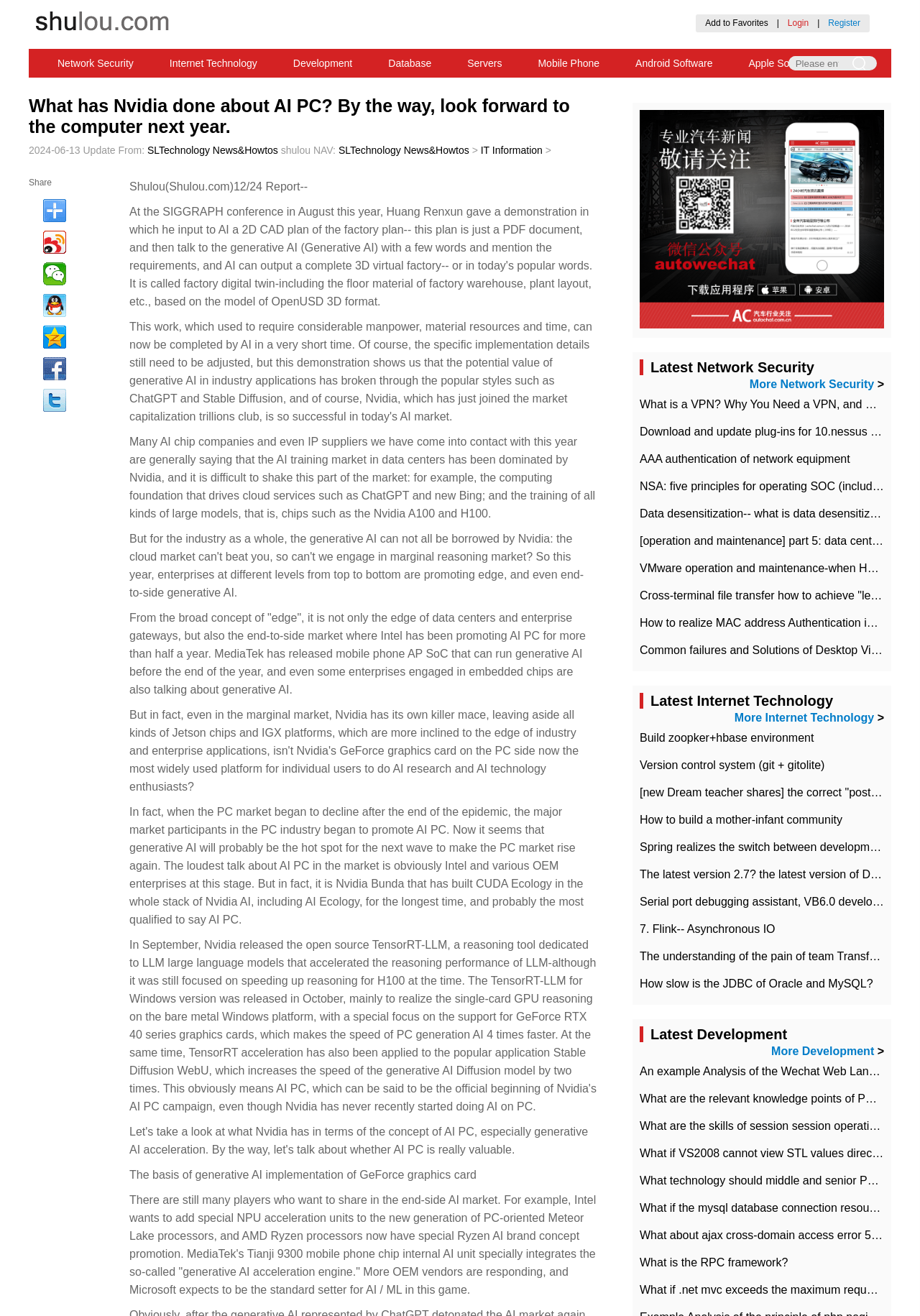Based on the element description "More Internet Technology", predict the bounding box coordinates of the UI element.

[0.798, 0.541, 0.95, 0.55]